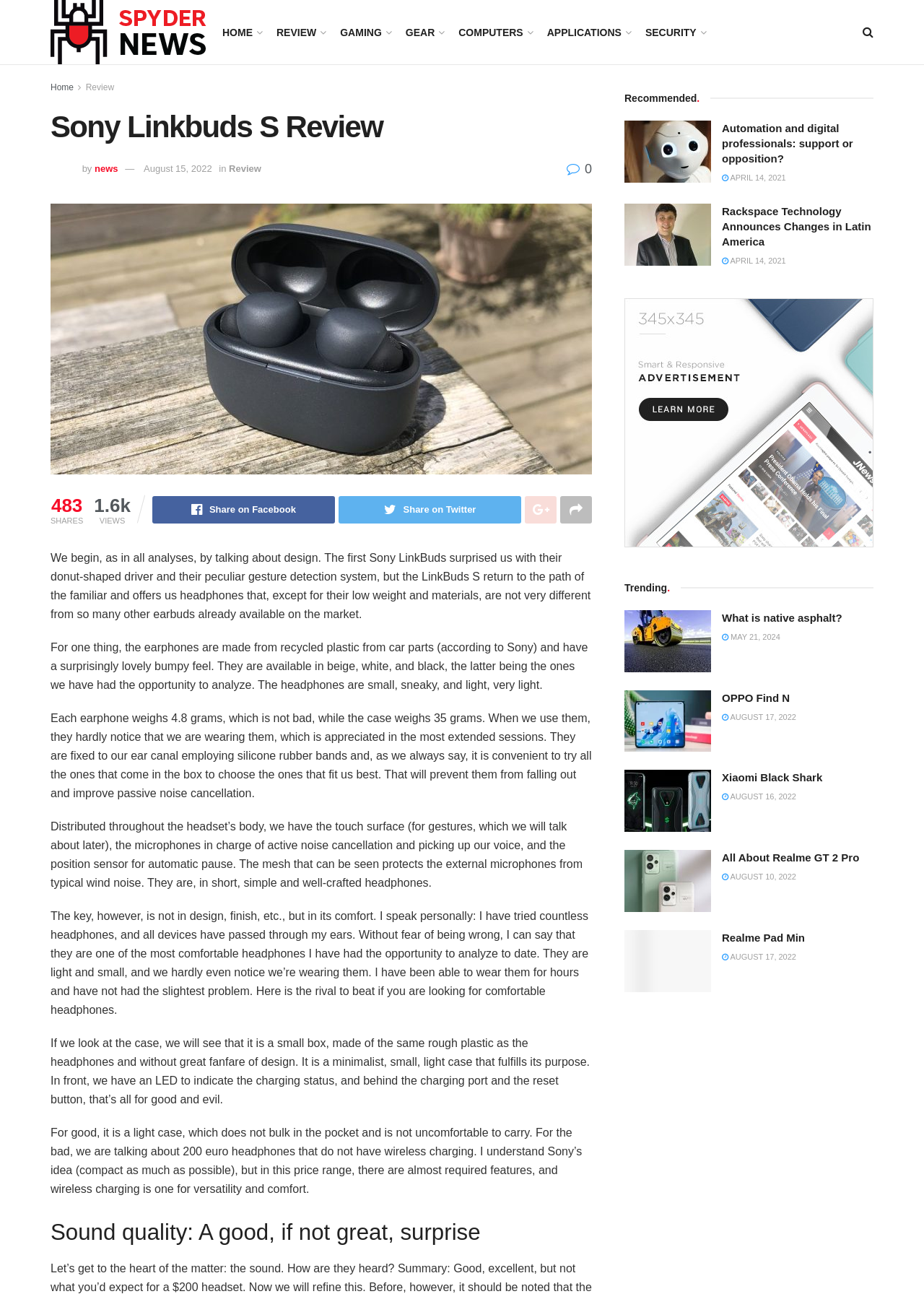Determine the bounding box coordinates for the area you should click to complete the following instruction: "Check the 'Trending' section".

[0.676, 0.445, 0.737, 0.463]